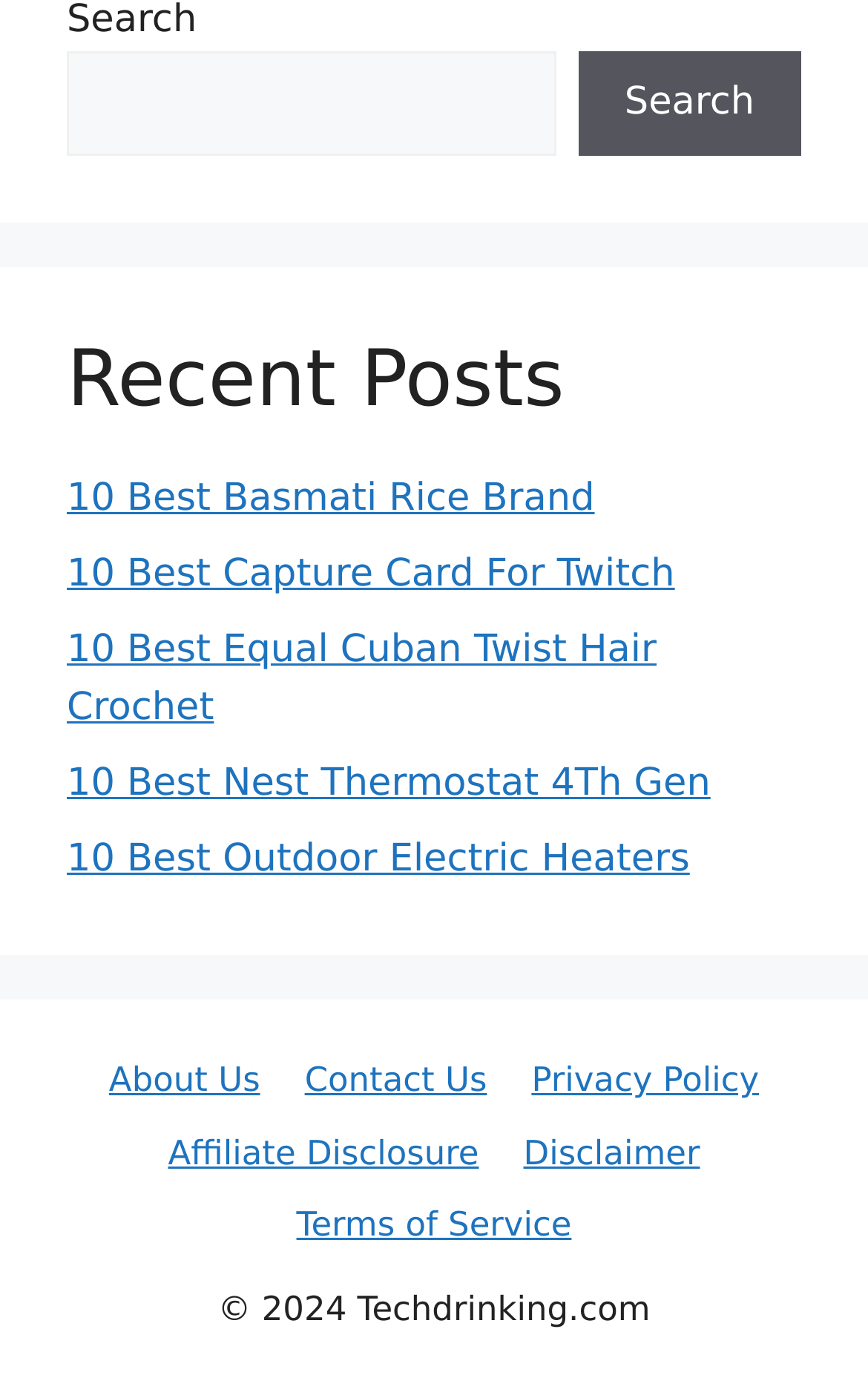Bounding box coordinates are to be given in the format (top-left x, top-left y, bottom-right x, bottom-right y). All values must be floating point numbers between 0 and 1. Provide the bounding box coordinate for the UI element described as: Privacy Policy

[0.612, 0.769, 0.874, 0.798]